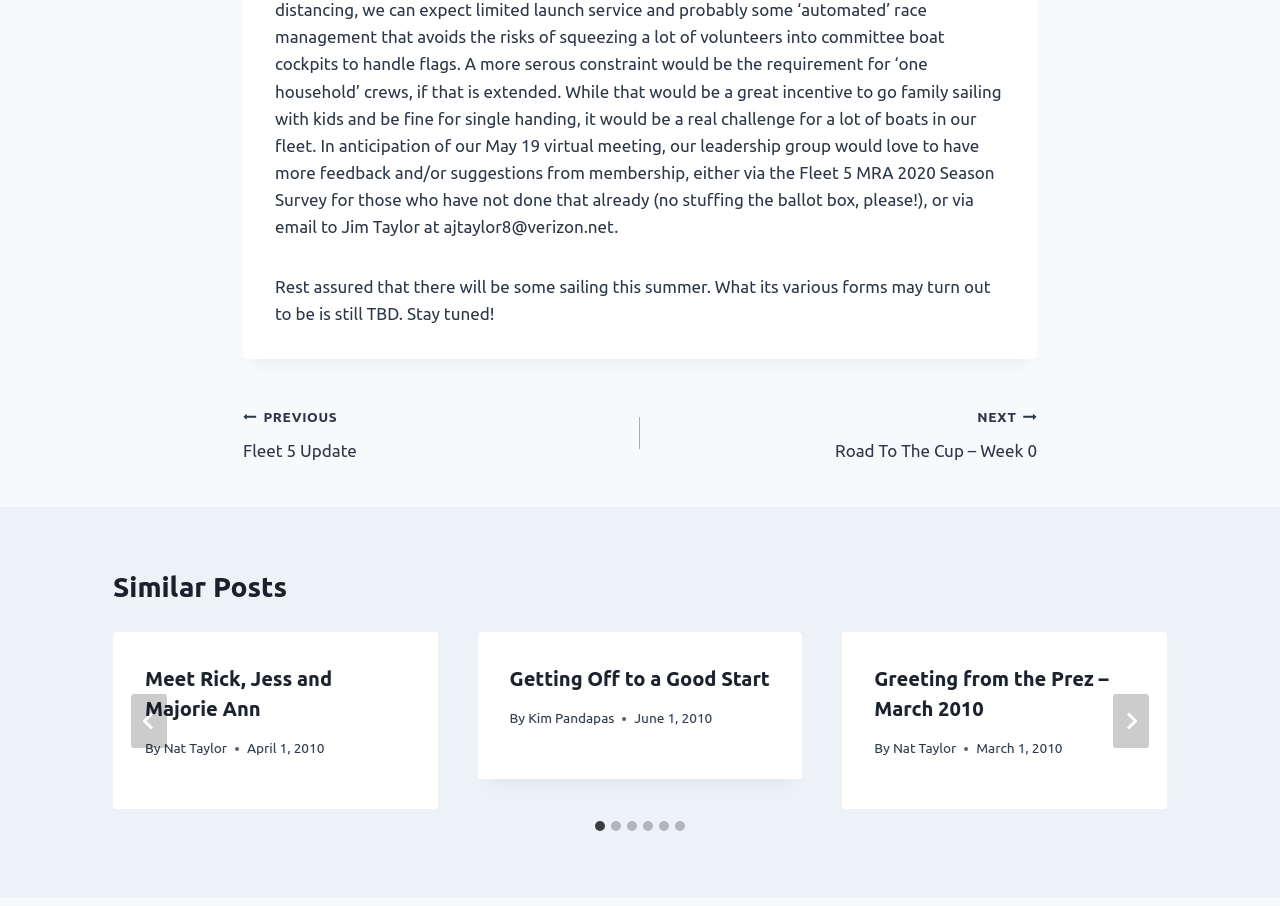What is the date of the third similar post?
Using the image as a reference, answer the question in detail.

The third similar post, titled 'Greeting from the Prez – March 2010', has a date associated with it, which is March 1, 2010. This date is displayed below the post title, indicating when the post was published or written.